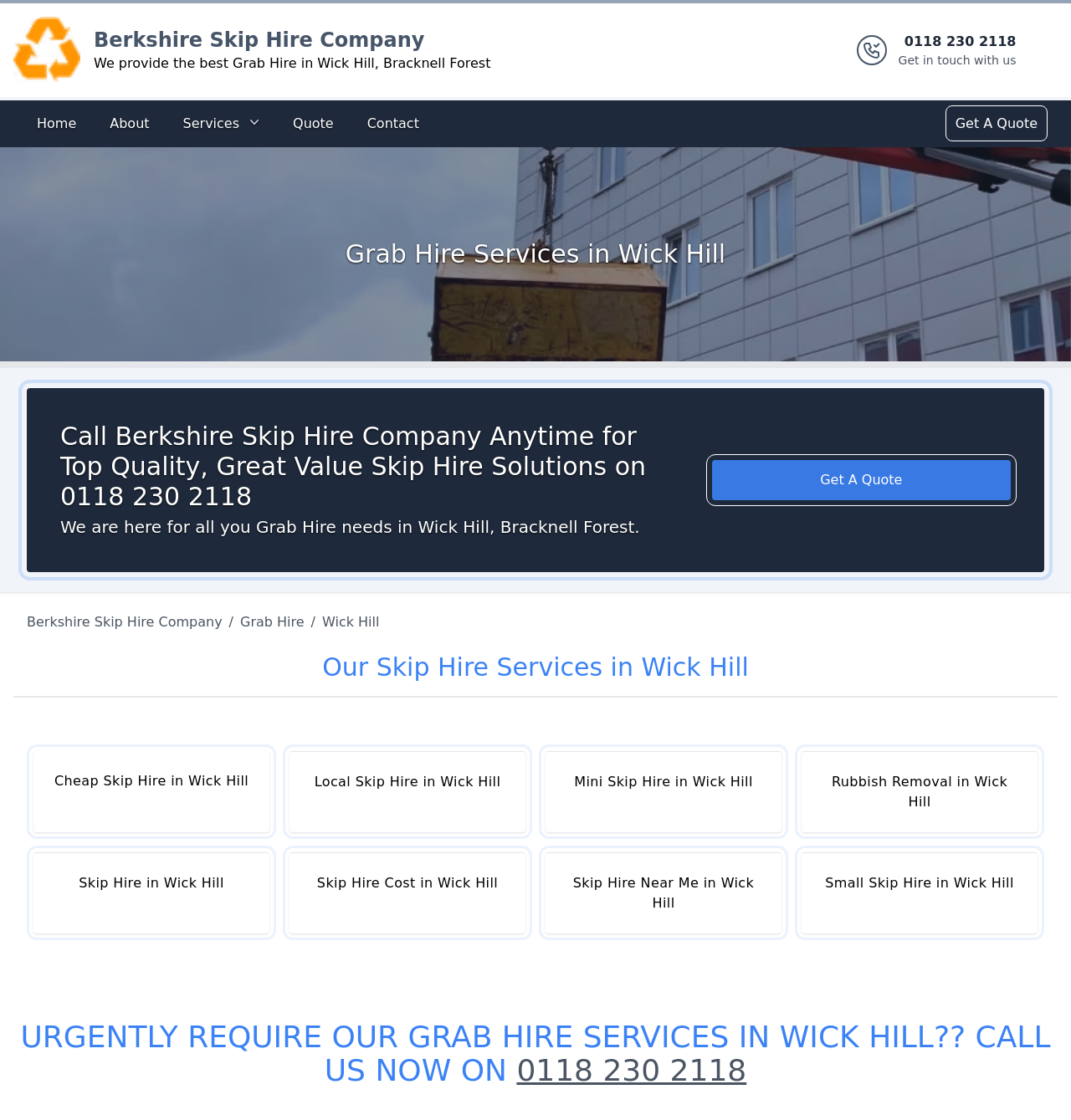Find the bounding box coordinates for the area that should be clicked to accomplish the instruction: "Click the Berkshire Skip Hire Company logo".

[0.012, 0.015, 0.075, 0.075]